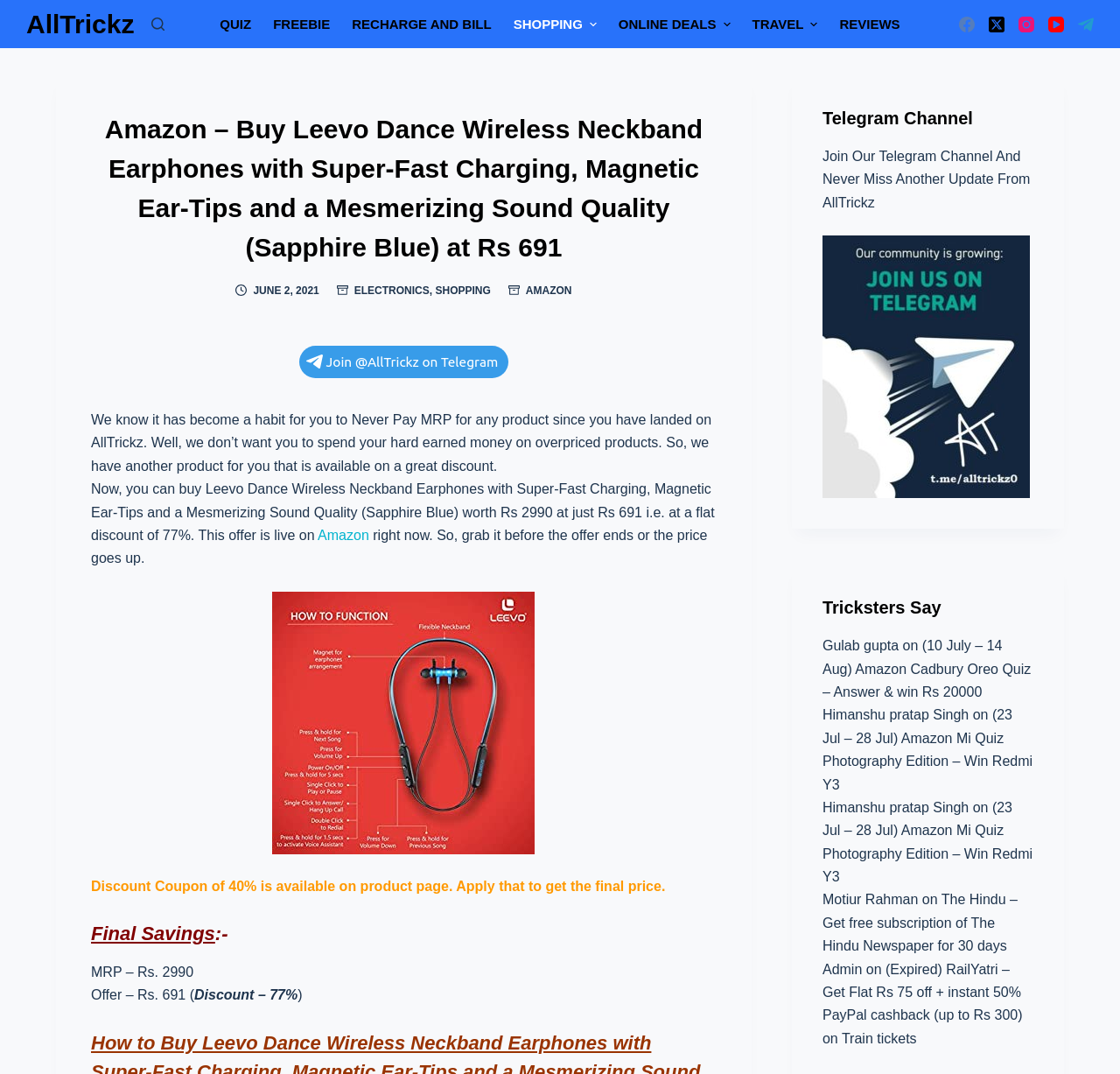Use the details in the image to answer the question thoroughly: 
What is the discount percentage on Leevo Dance Wireless Neckband Earphones?

The discount percentage on Leevo Dance Wireless Neckband Earphones is calculated by subtracting the offer price from the MRP and dividing the result by the MRP, which gives a discount of 77%.